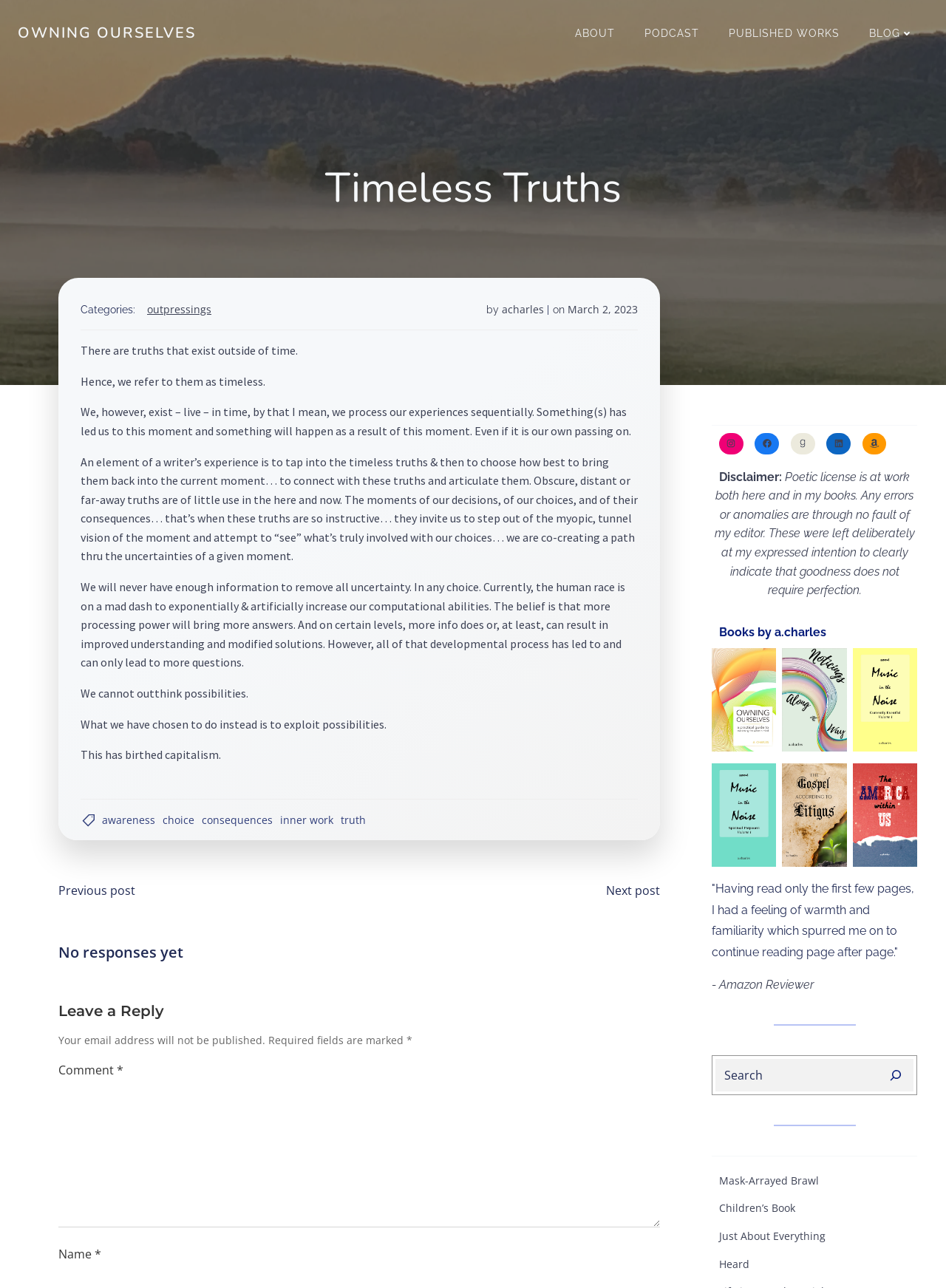Please determine the bounding box coordinates of the section I need to click to accomplish this instruction: "Submit a comment".

None